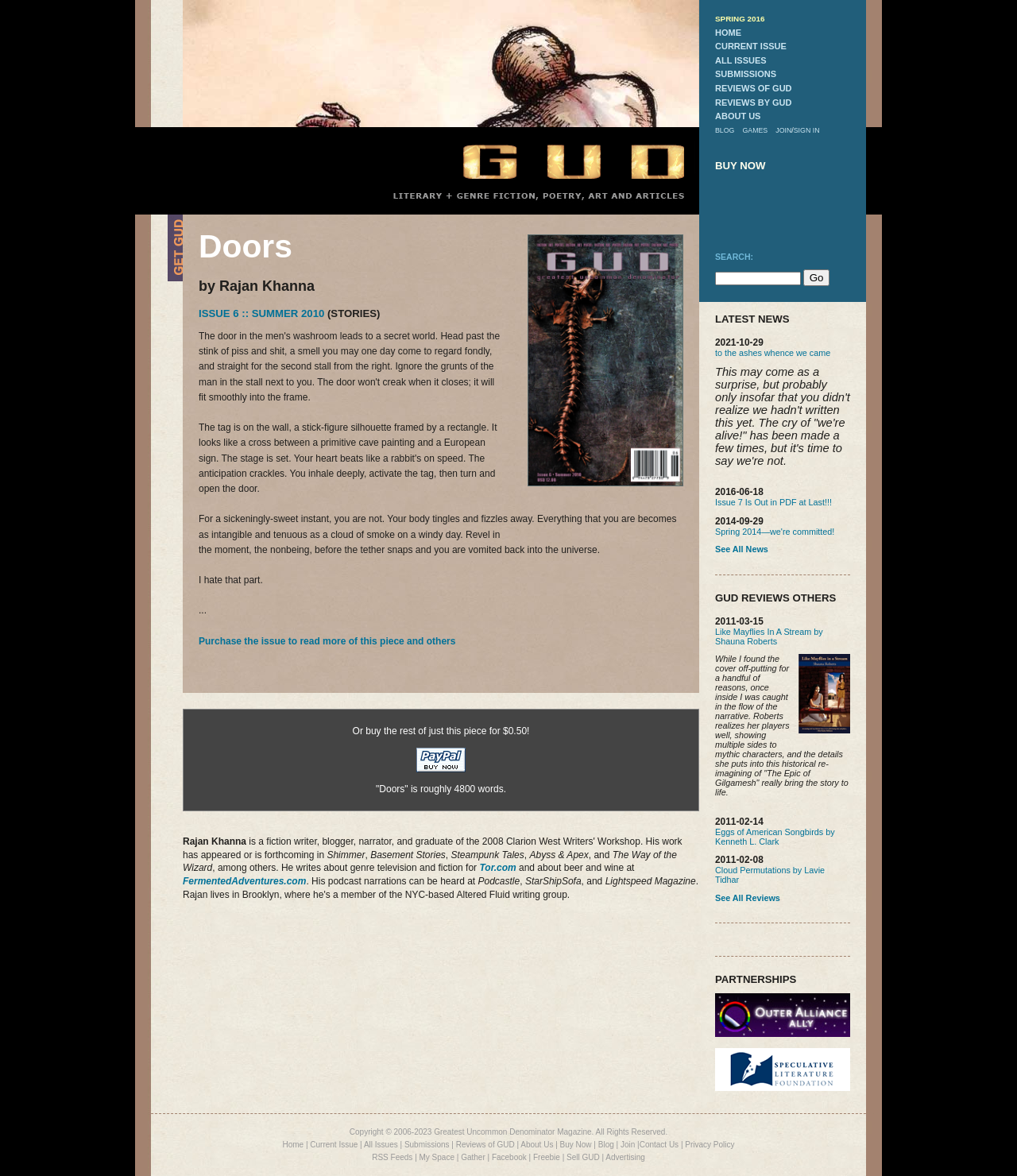Identify the headline of the webpage and generate its text content.

Greatest Uncommon Denominator Magazine